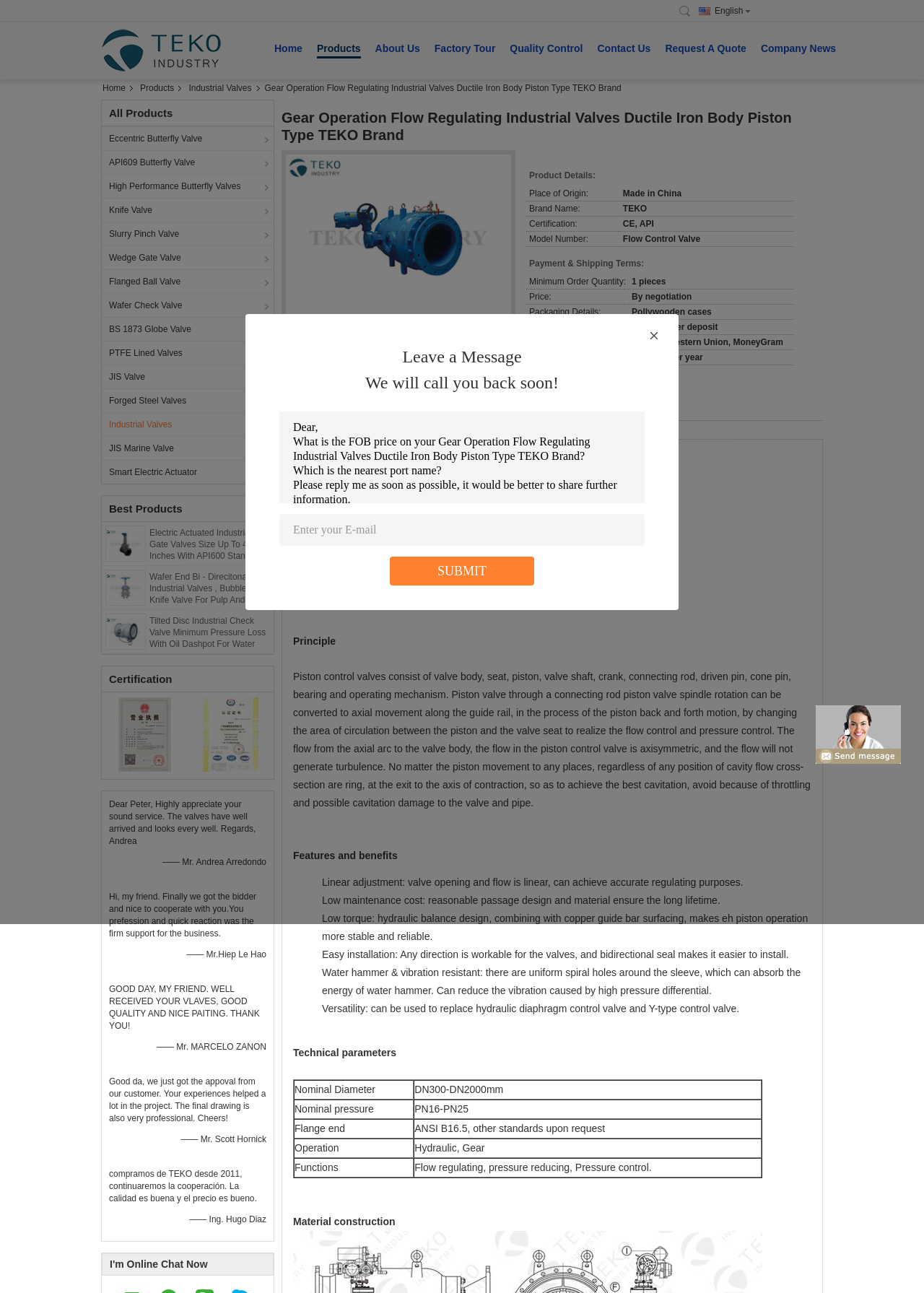Specify the bounding box coordinates for the region that must be clicked to perform the given instruction: "Enter your email address".

[0.302, 0.398, 0.698, 0.422]